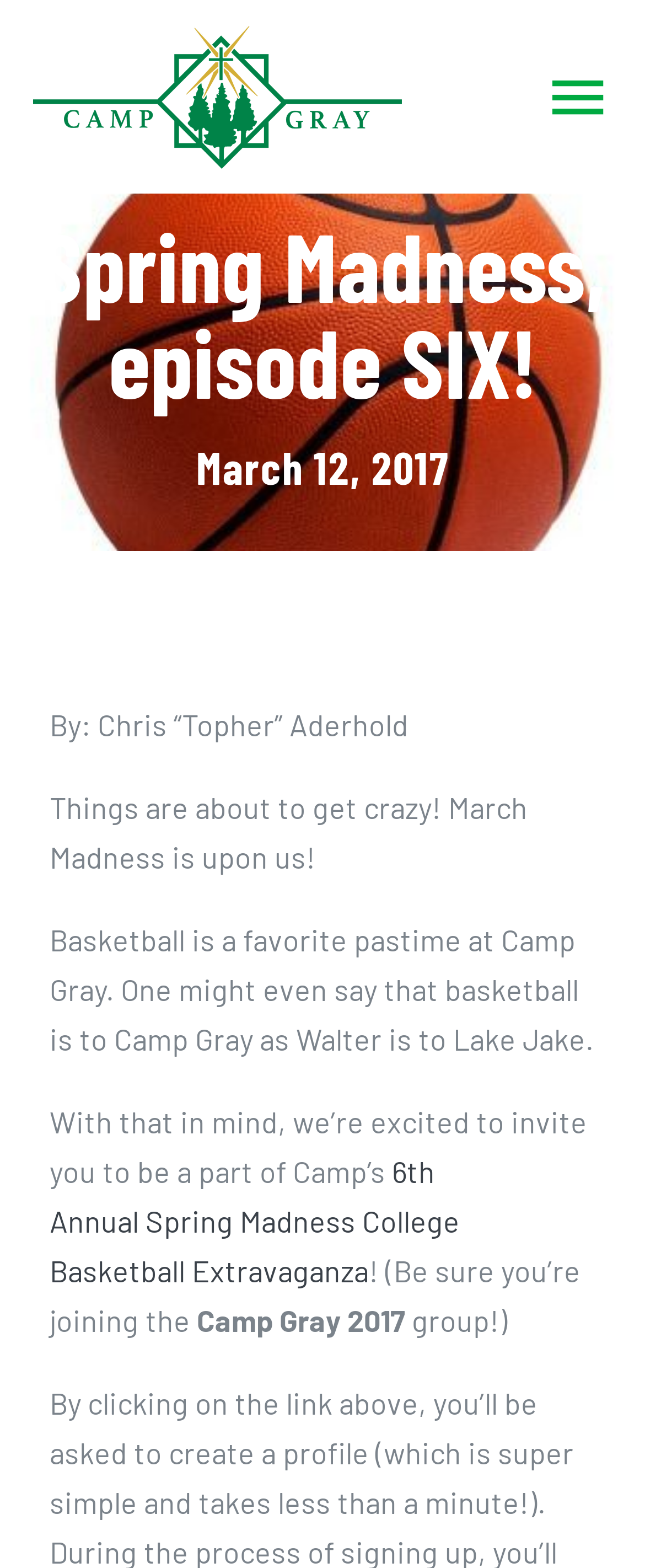What is the logo of Camp Gray? Examine the screenshot and reply using just one word or a brief phrase.

Camp Gray's logo